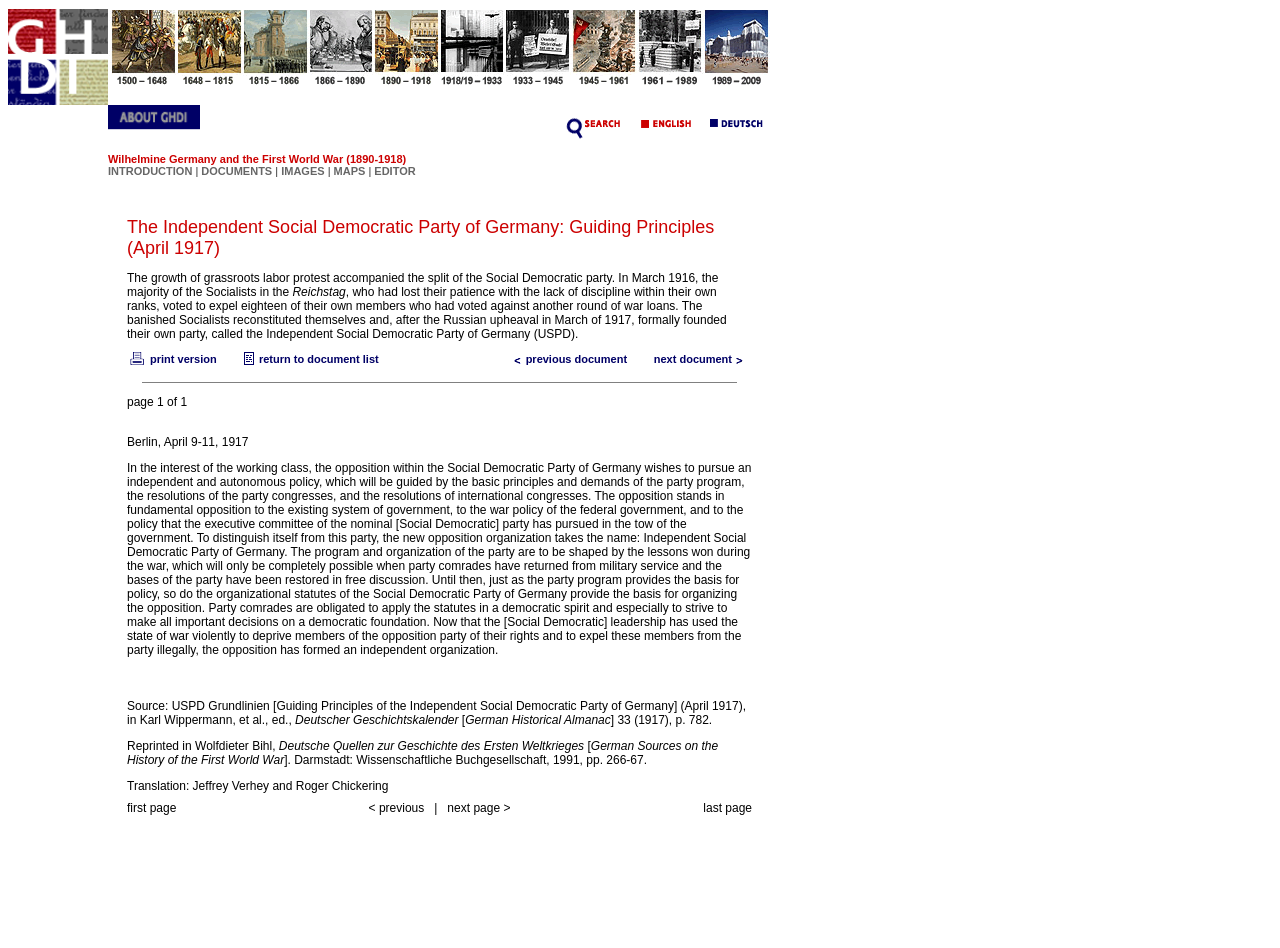Indicate the bounding box coordinates of the element that must be clicked to execute the instruction: "view DOCUMENTS". The coordinates should be given as four float numbers between 0 and 1, i.e., [left, top, right, bottom].

[0.157, 0.174, 0.213, 0.186]